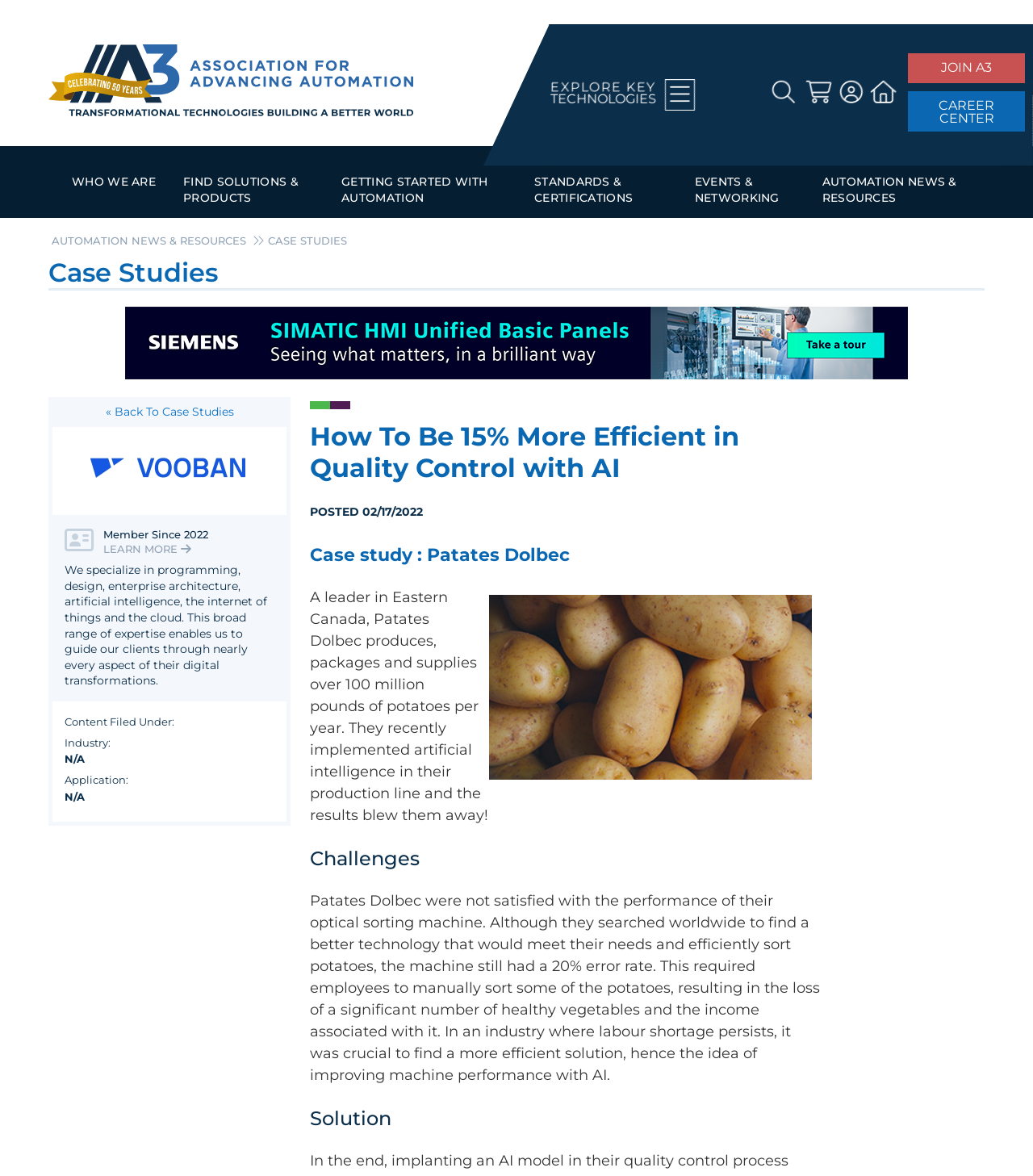Provide a one-word or one-phrase answer to the question:
What is the last link under 'FIND SOLUTIONS & PRODUCTS'?

+ System Integrators